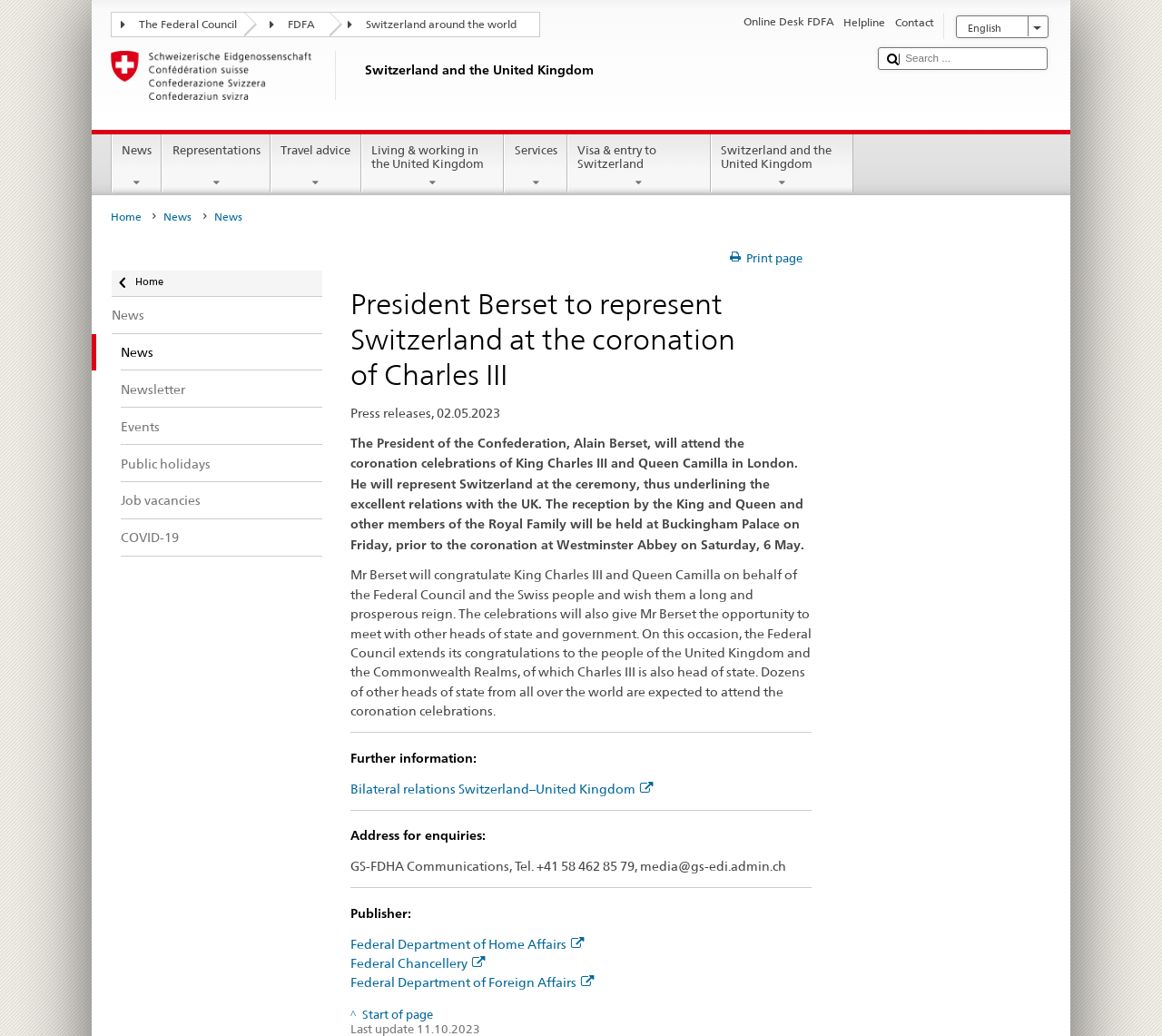Respond to the question below with a single word or phrase: What is the name of the department that extends congratulations to the people of the UK?

Federal Council